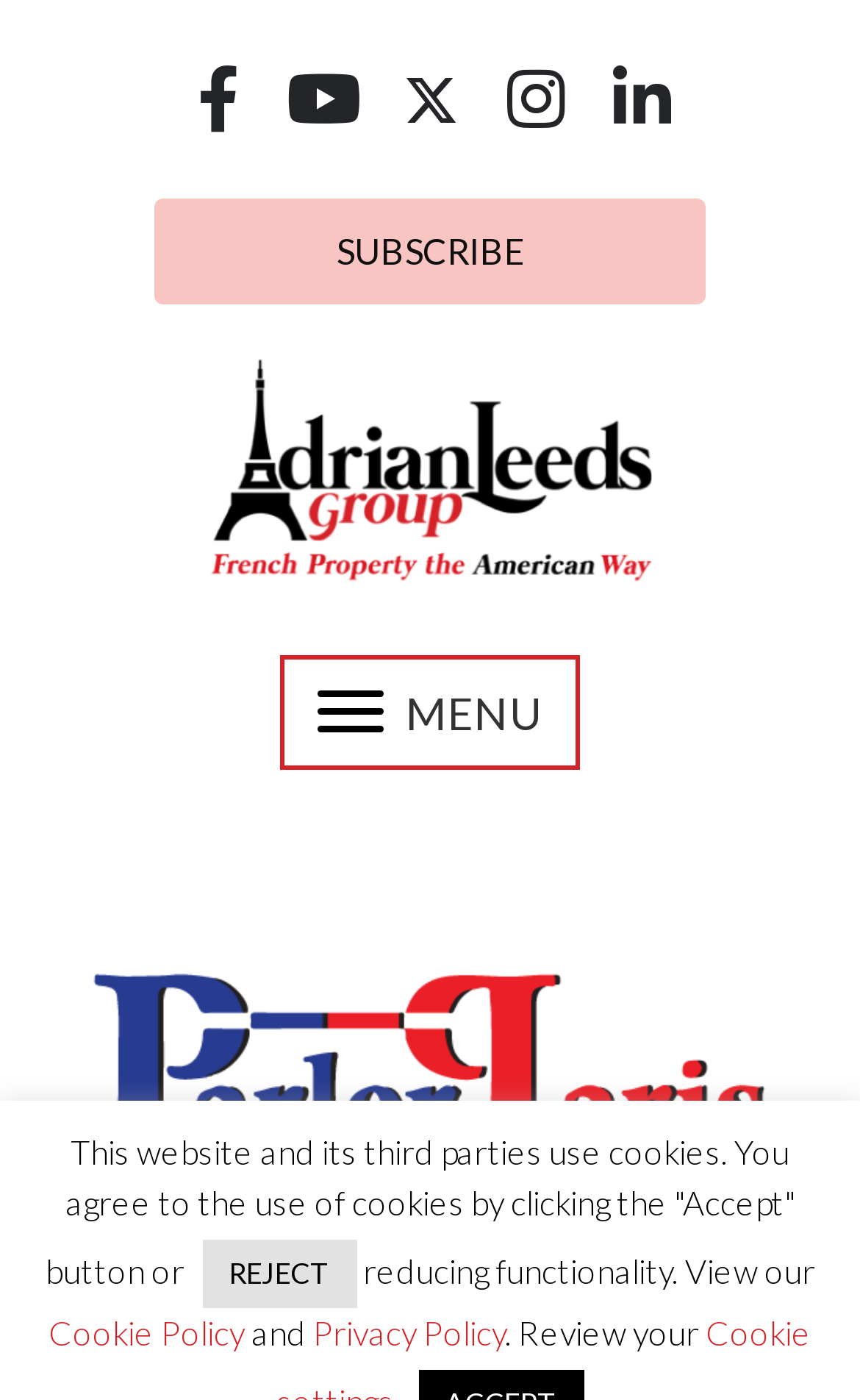Reply to the question with a single word or phrase:
How many social media buttons are on the top?

5